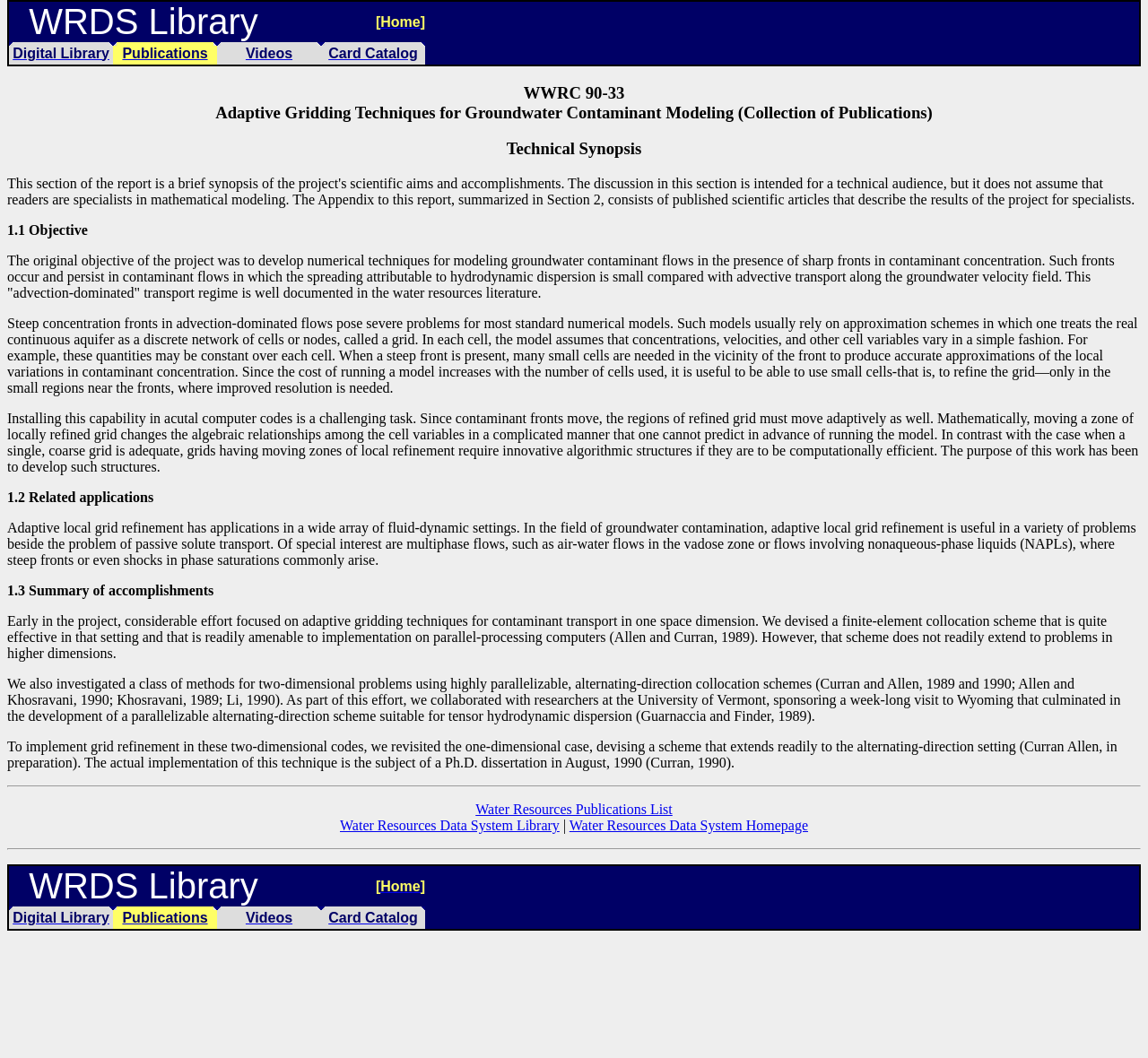Locate the bounding box coordinates of the area to click to fulfill this instruction: "click on the 'Home' link". The bounding box should be presented as four float numbers between 0 and 1, in the order [left, top, right, bottom].

[0.277, 0.002, 0.37, 0.04]